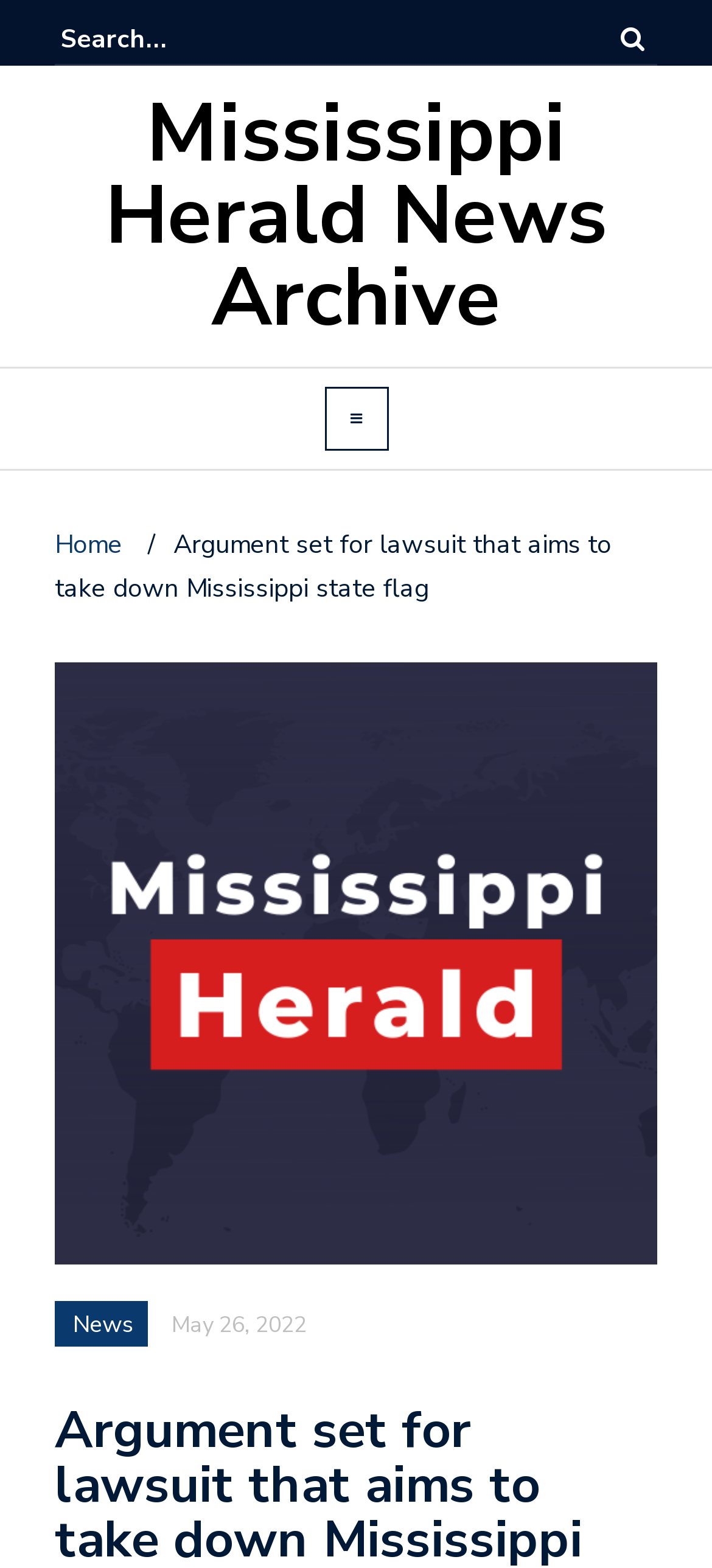Provide a single word or phrase to answer the given question: 
What is the category of the news article?

News